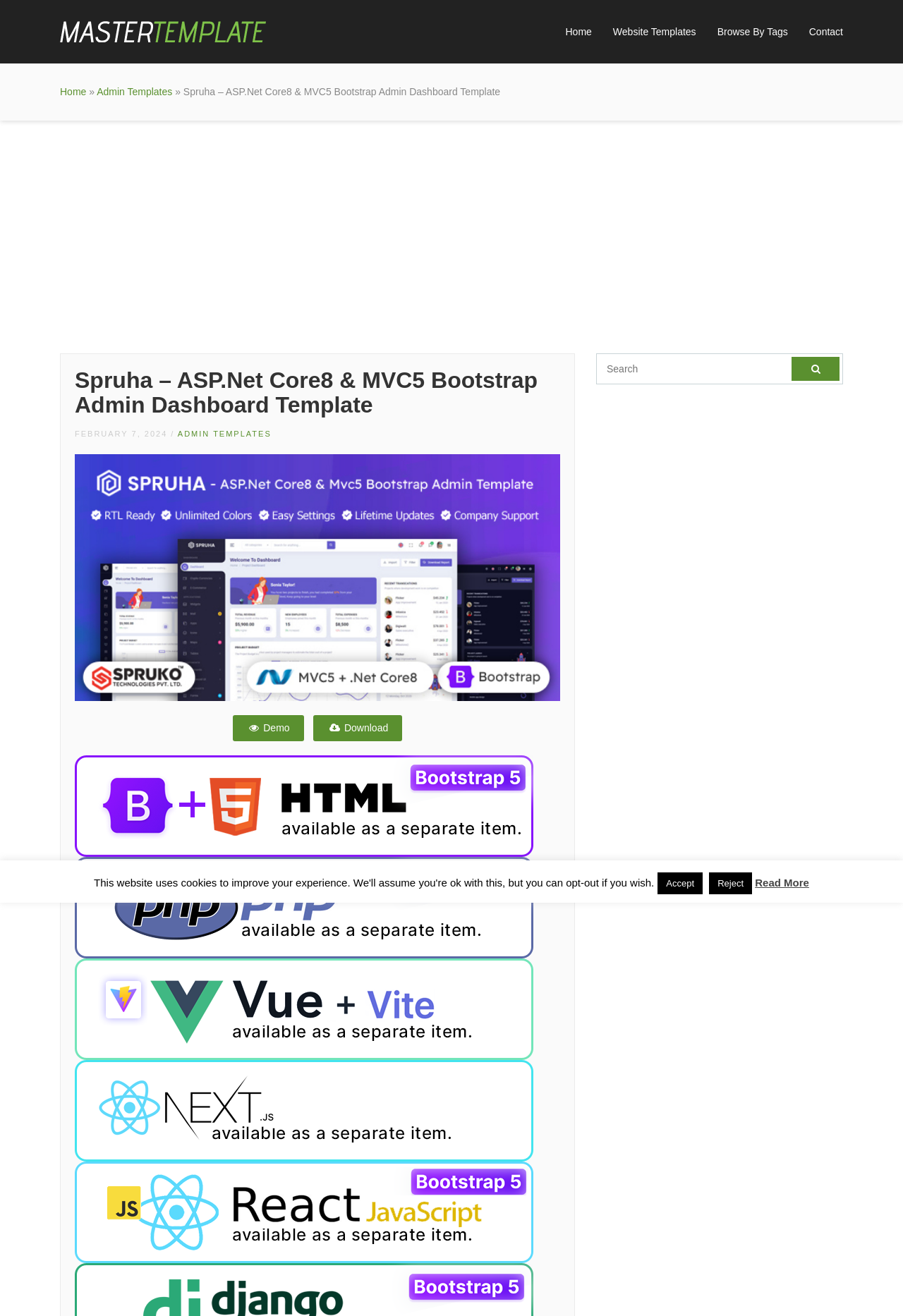Offer an extensive depiction of the webpage and its key elements.

The webpage is a template showcase for Spruha, an ASP.Net Core8 & MVC5 Bootstrap Admin Dashboard Template. At the top, there is a MasterTemplate logo and a navigation menu with links to Home, Website Templates, Browse By Tags, and Contact. Below the navigation menu, there is a large header section with the title "Spruha – ASP.Net Core8 & MVC5 Bootstrap Admin Dashboard Template" and a subtitle "FEBRUARY 7, 2024". 

To the right of the header section, there is a demo and download button. Below the header section, there are five template options, each with a link and an image: spruha html admin template, php admin dashboard template, vue admin dashboard template, nextjs admin template, and spruha reactjs admin template. 

On the right side of the page, there is a search bar with a search button. Below the search bar, there are three advertisement iframes stacked on top of each other. At the bottom of the page, there are three buttons: Accept, Reject, and Read More.